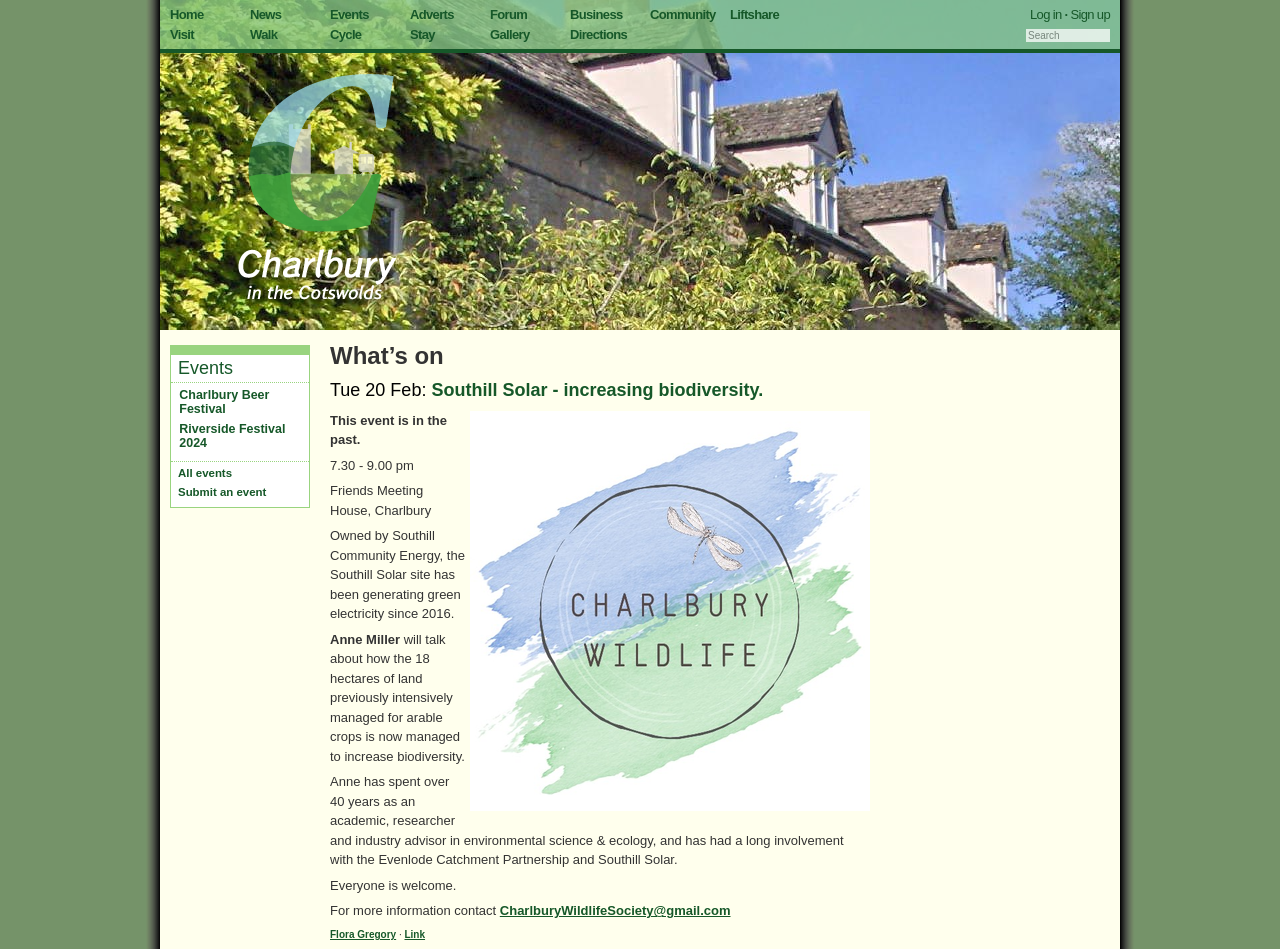Provide your answer in a single word or phrase: 
What is the first link on the top navigation bar?

Home